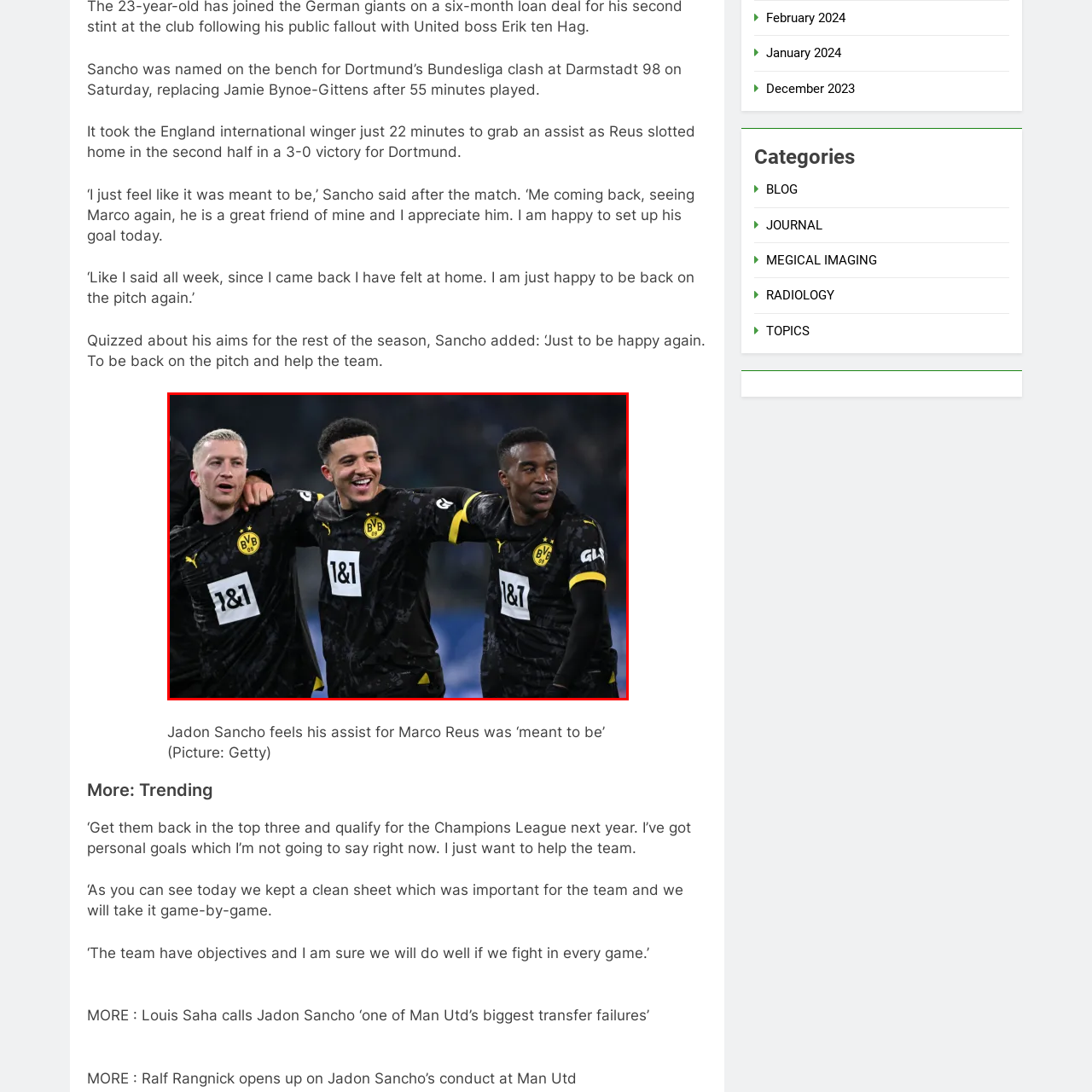Who scored the goal from Sancho's assist?
Observe the image marked by the red bounding box and generate a detailed answer to the question.

According to the caption, Sancho expressed his happiness post-match, highlighting how meaningful it was to reconnect with his teammate Marco Reus, who scored the goal from Sancho's assist, which implies that Marco Reus is the goal scorer.